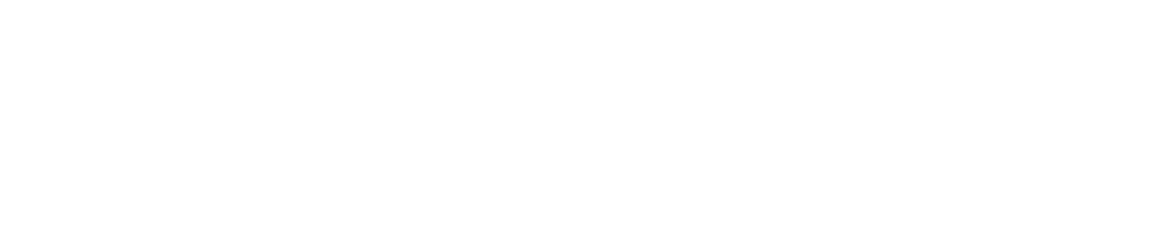Utilize the details in the image to give a detailed response to the question: What is the primary focus of the company?

The caption highlights the company's commitment to providing top-tier services, which is driven by a focus on customer satisfaction and superior product quality, as evident from the image showcasing their custom gutter installation.